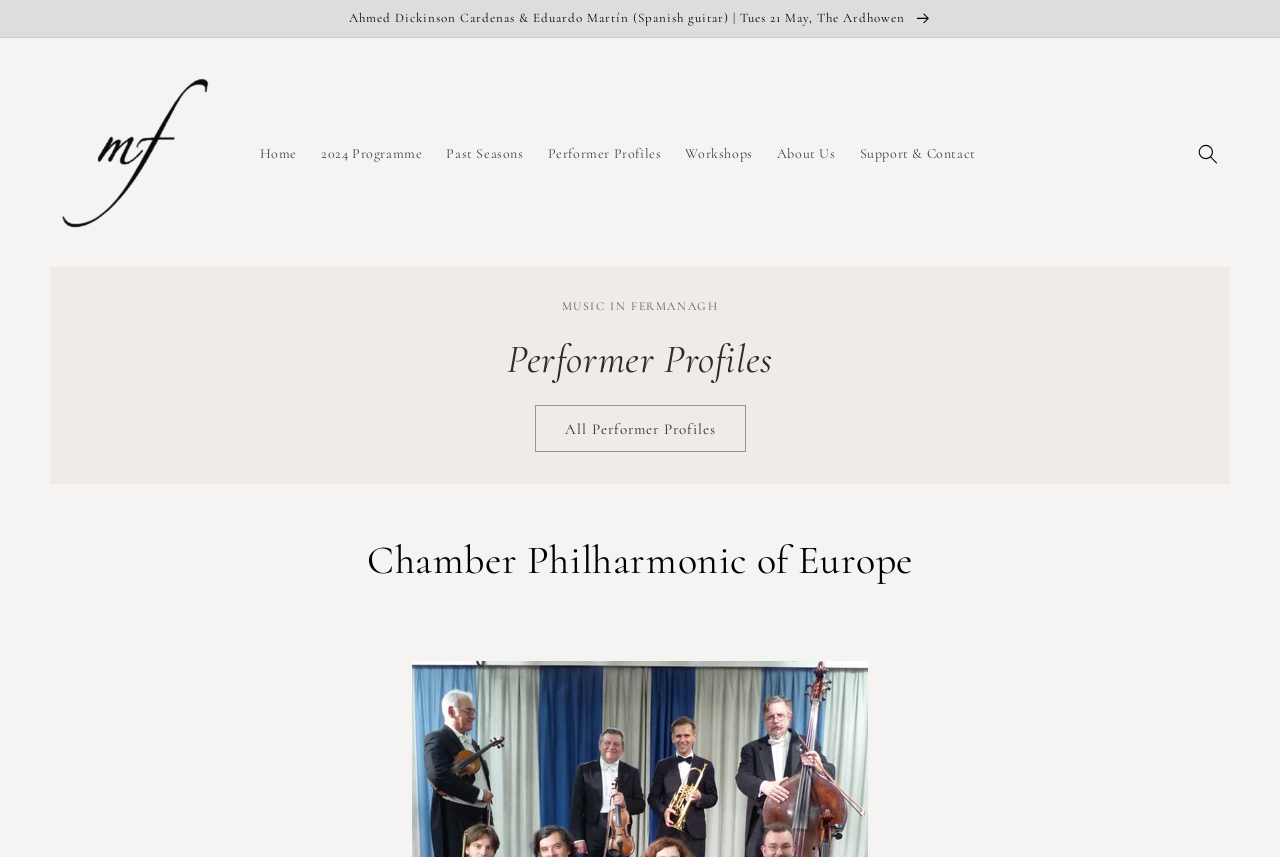Locate the bounding box coordinates of the clickable part needed for the task: "View All Performer Profiles".

[0.418, 0.473, 0.582, 0.528]